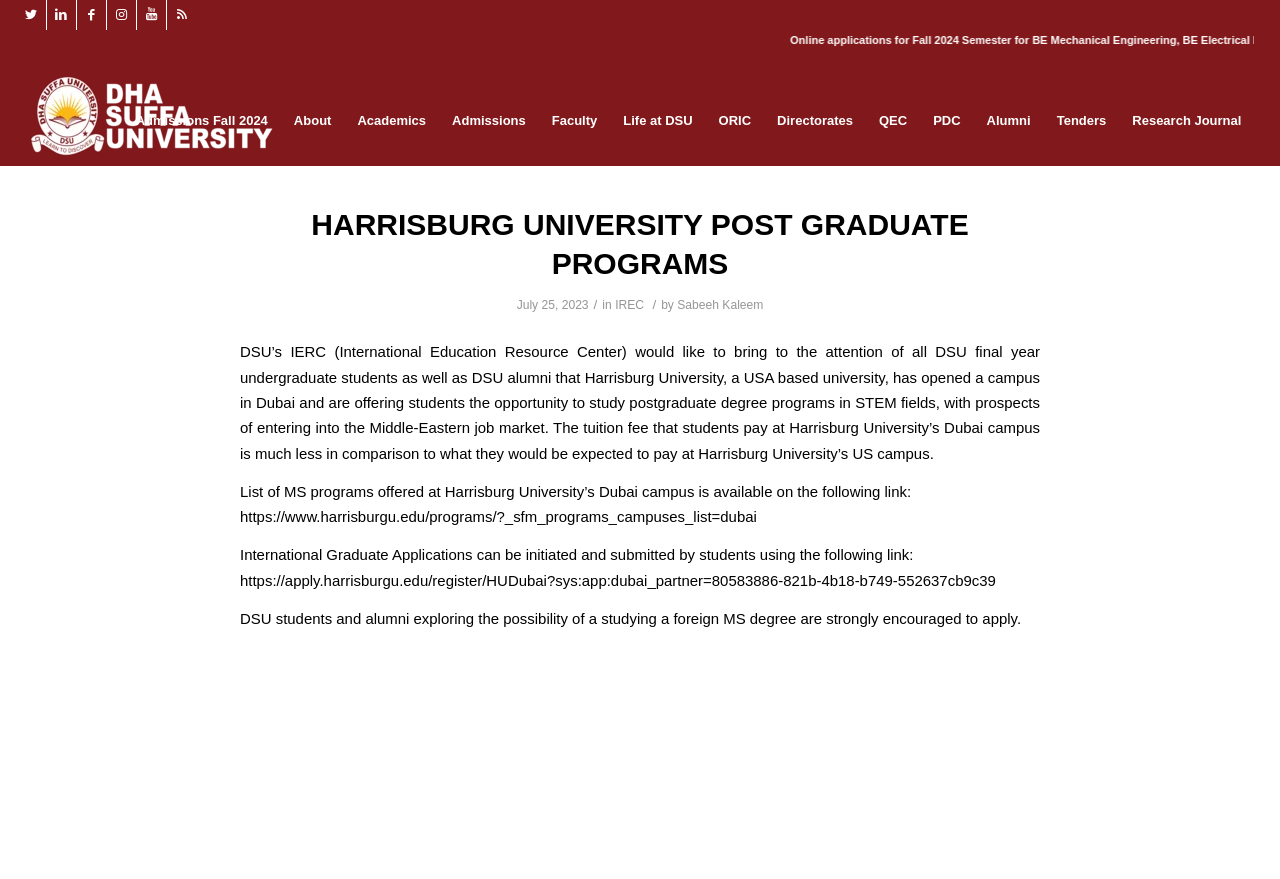Determine the bounding box coordinates for the area that should be clicked to carry out the following instruction: "Check out IREC".

[0.481, 0.339, 0.503, 0.355]